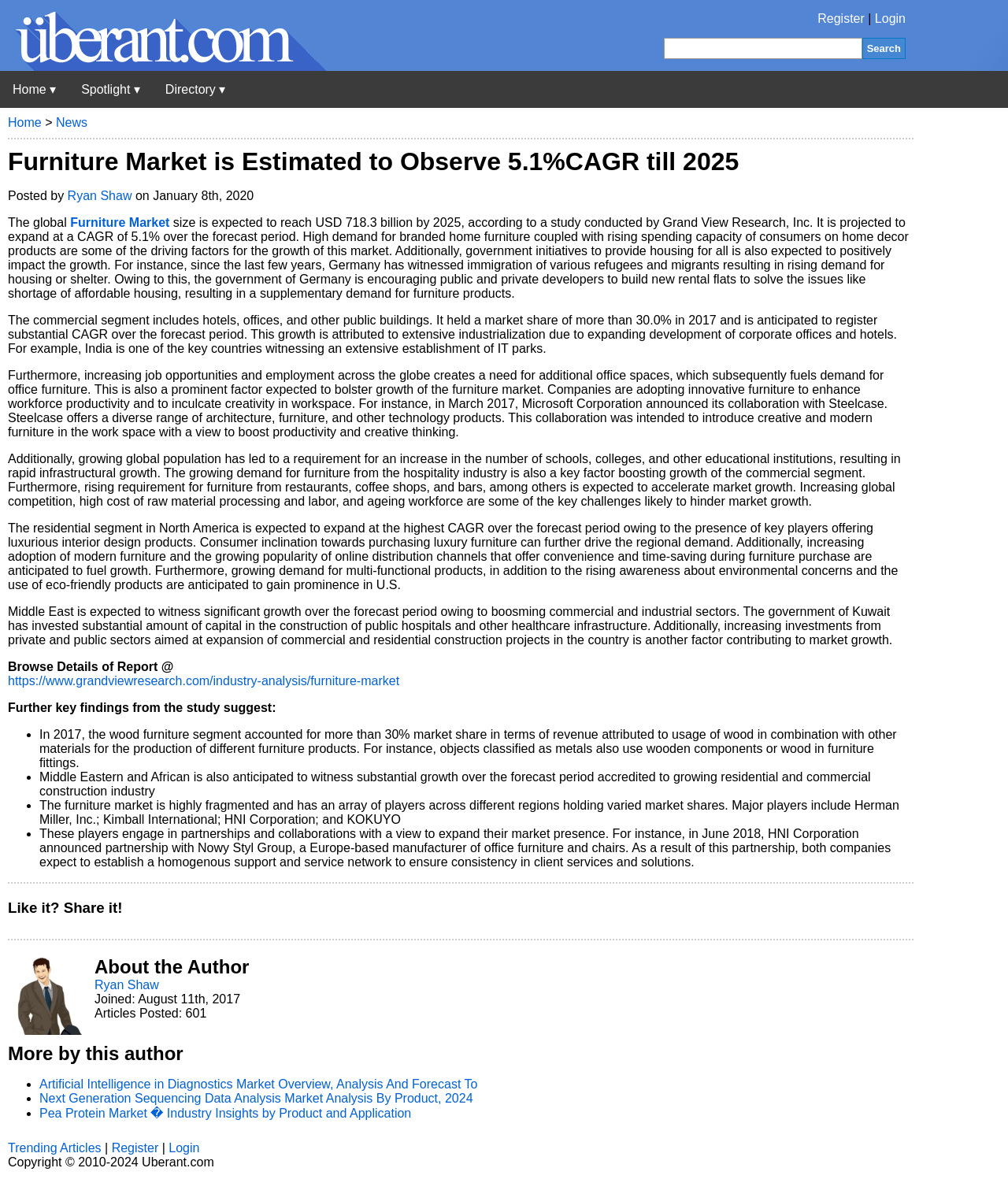Please specify the bounding box coordinates of the clickable region to carry out the following instruction: "Register". The coordinates should be four float numbers between 0 and 1, in the format [left, top, right, bottom].

[0.811, 0.01, 0.858, 0.021]